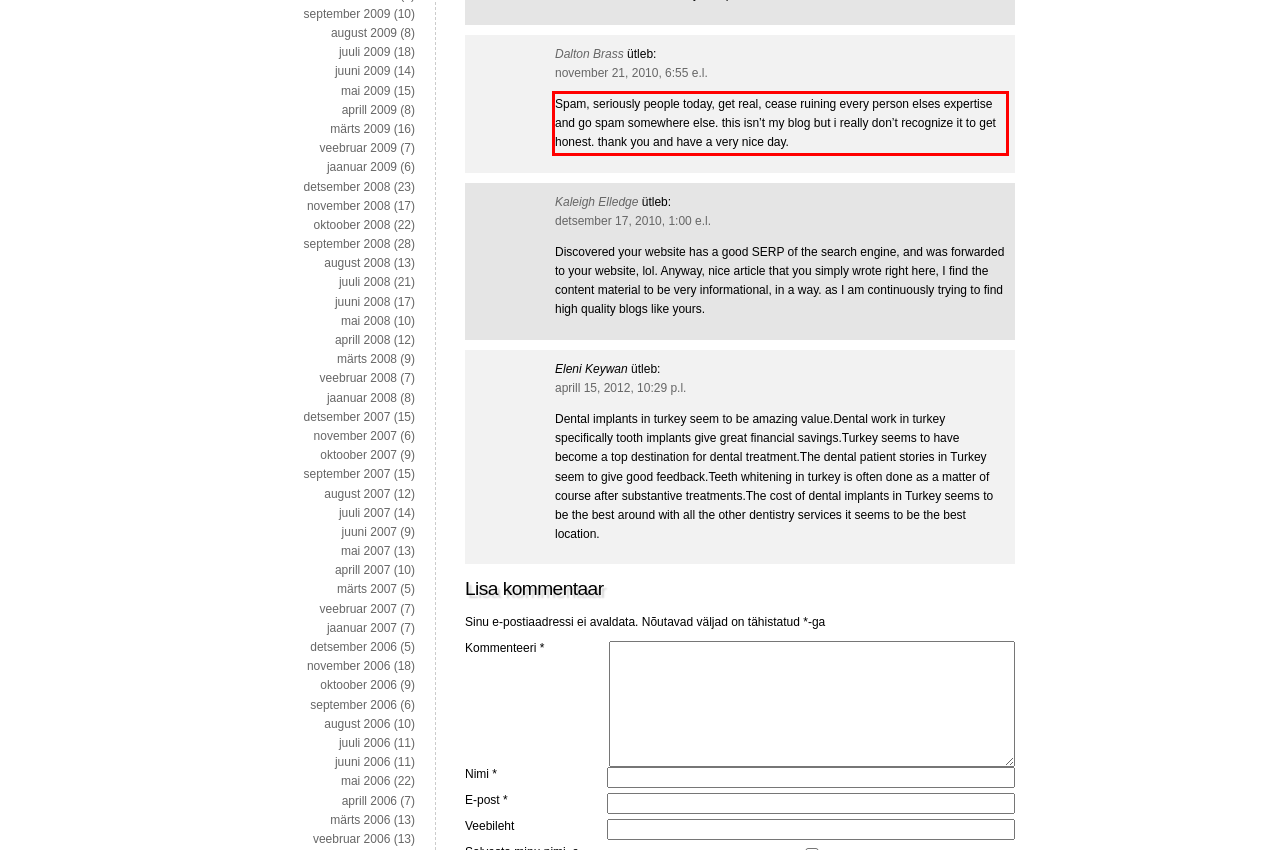In the given screenshot, locate the red bounding box and extract the text content from within it.

Spam, seriously people today, get real, cease ruining every person elses expertise and go spam somewhere else. this isn’t my blog but i really don’t recognize it to get honest. thank you and have a very nice day.